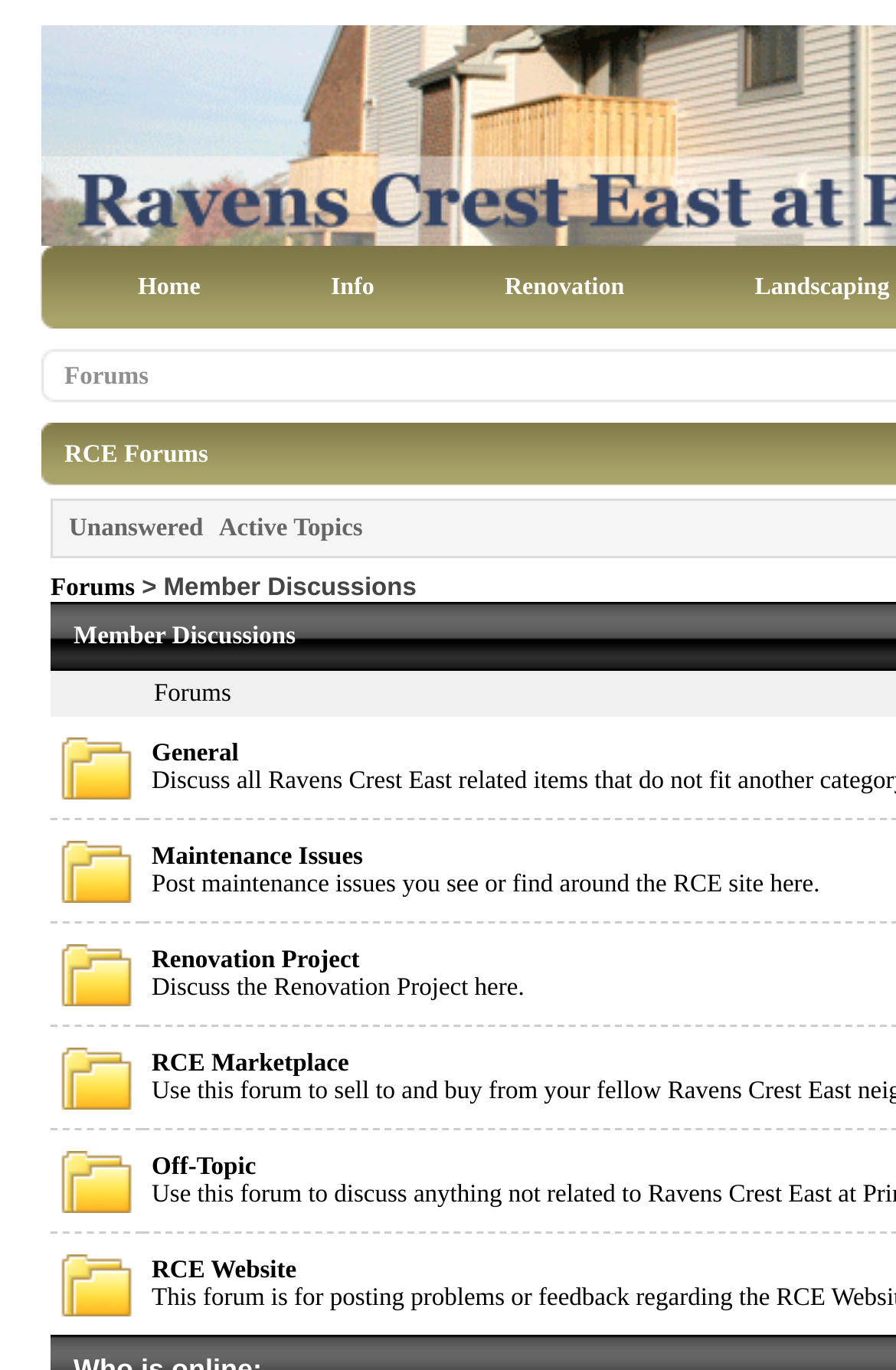Locate the bounding box of the UI element described by: "RCE Website" in the given webpage screenshot.

[0.169, 0.917, 0.331, 0.937]